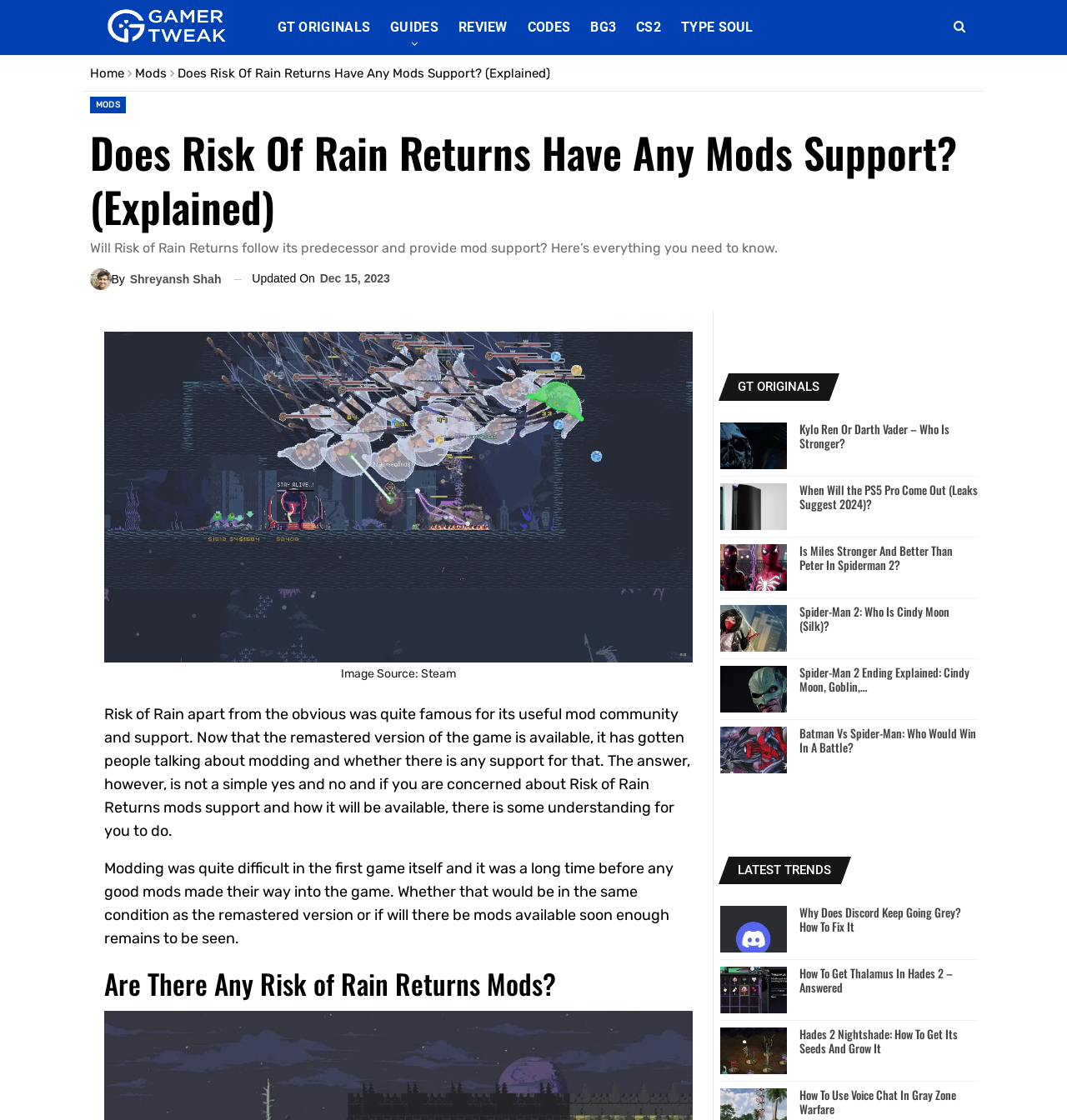What is the name of the website?
Refer to the image and provide a one-word or short phrase answer.

Gamer Tweak